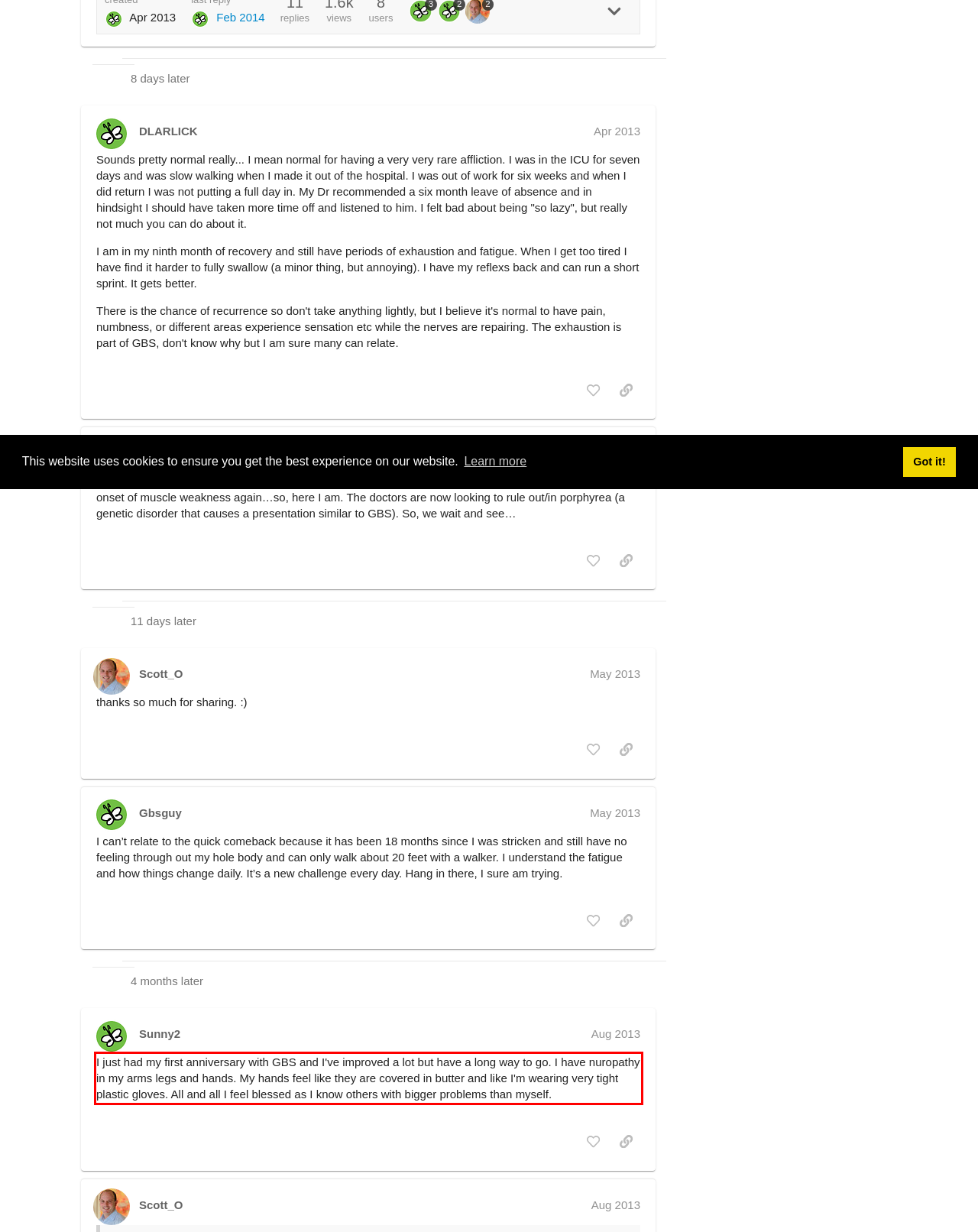Please take the screenshot of the webpage, find the red bounding box, and generate the text content that is within this red bounding box.

I just had my first anniversary with GBS and I've improved a lot but have a long way to go. I have nuropathy in my arms legs and hands. My hands feel like they are covered in butter and like I'm wearing very tight plastic gloves. All and all I feel blessed as I know others with bigger problems than myself.